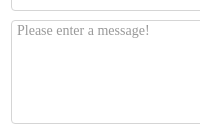With reference to the screenshot, provide a detailed response to the question below:
What is the size of the feed produced by this machine?

According to the caption, the '800kg/h fish feed production line' is designed to produce feed sizes of 4 mm, which is an important specification for catering to the nutritional needs of aquatic species.